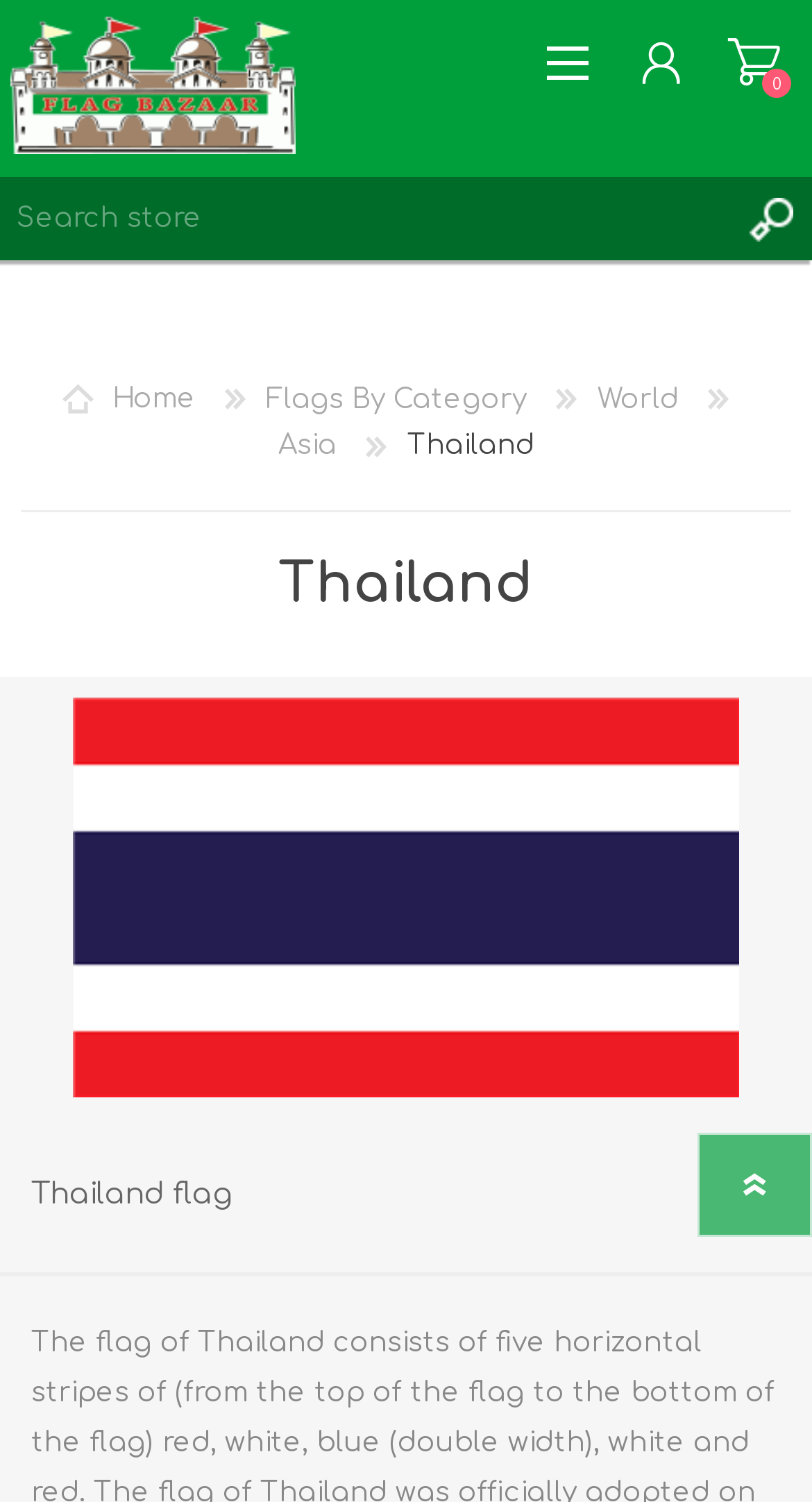What is the purpose of the textbox at the top?
Based on the image, provide a one-word or brief-phrase response.

Search store